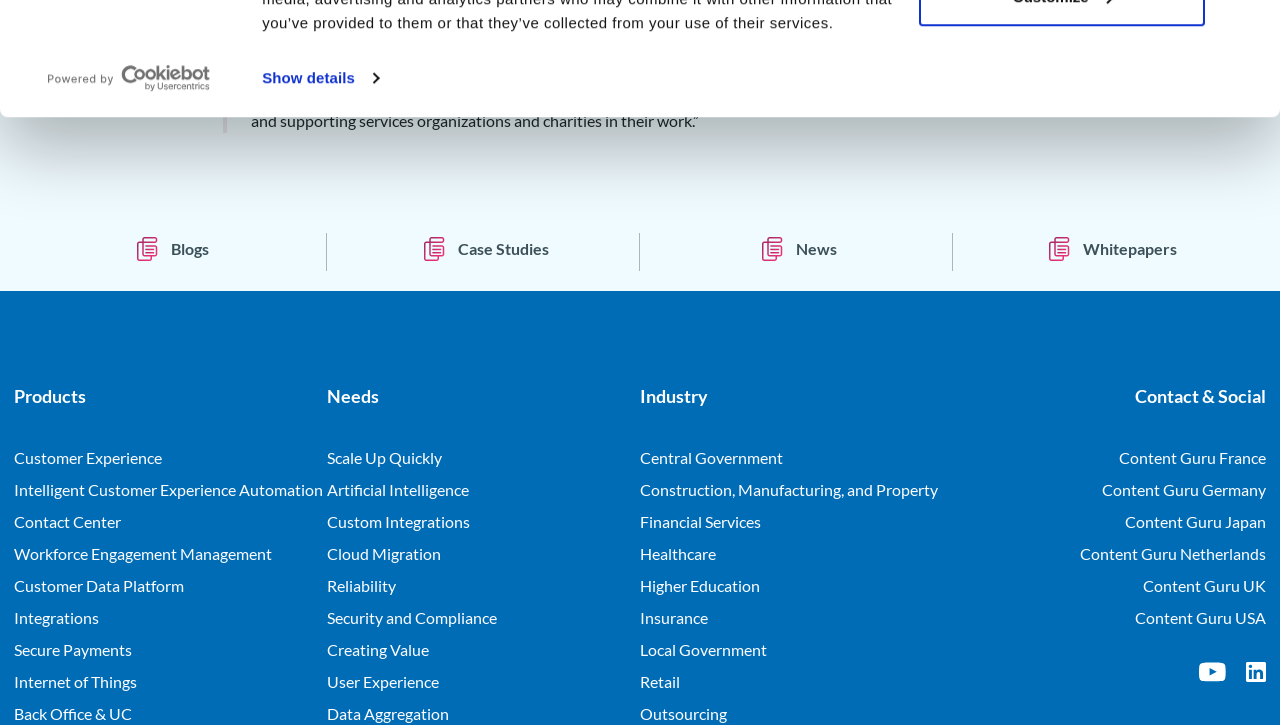Please identify the bounding box coordinates of the clickable element to fulfill the following instruction: "Discover financial services industry solutions". The coordinates should be four float numbers between 0 and 1, i.e., [left, top, right, bottom].

[0.5, 0.703, 0.595, 0.737]